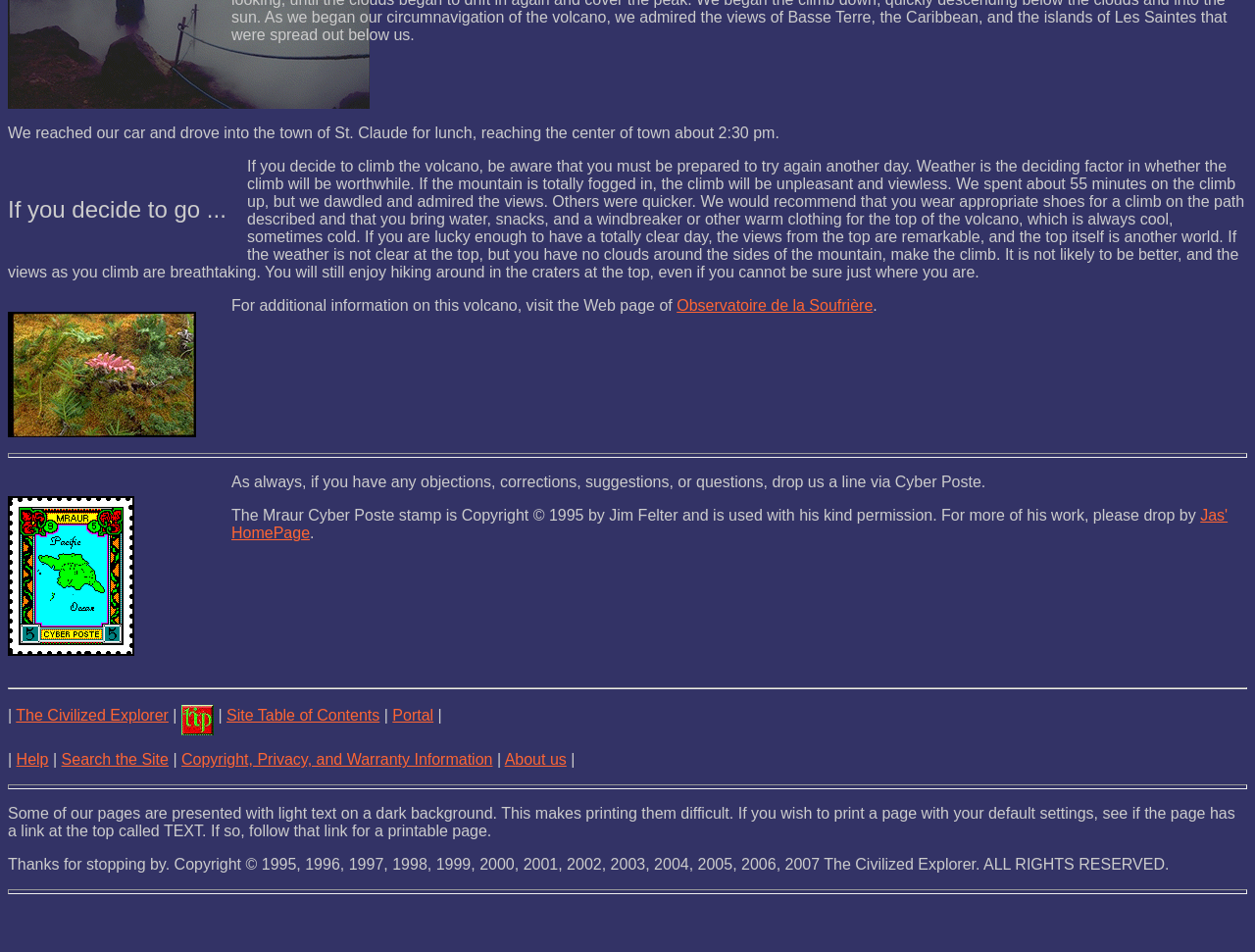Respond to the following question using a concise word or phrase: 
What is the purpose of bringing a windbreaker?

For the top of the volcano